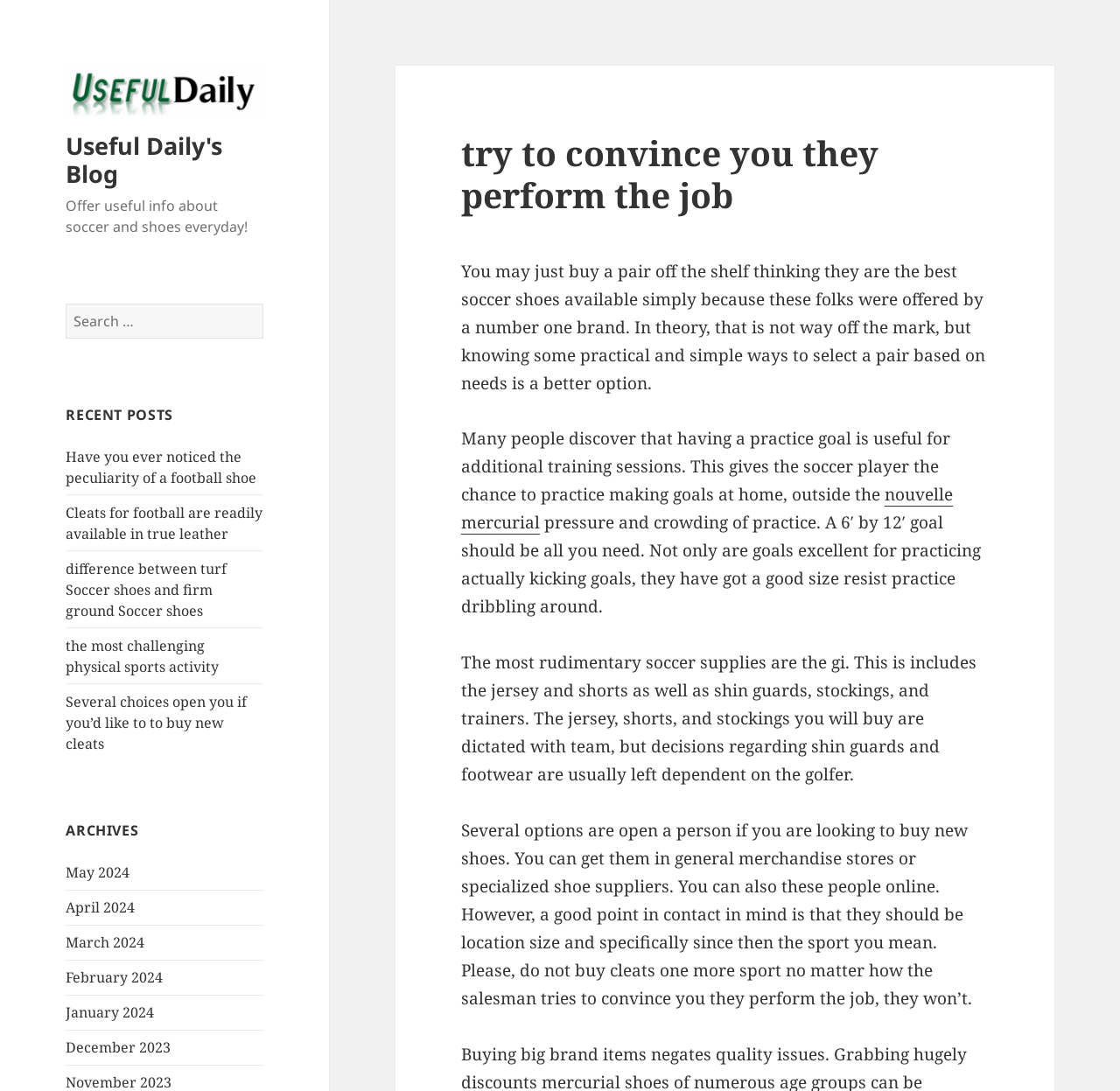Using the provided description ORDER CUSTOM WRISTBANDS, find the bounding box coordinates for the UI element. Provide the coordinates in (top-left x, top-left y, bottom-right x, bottom-right y) format, ensuring all values are between 0 and 1.

None